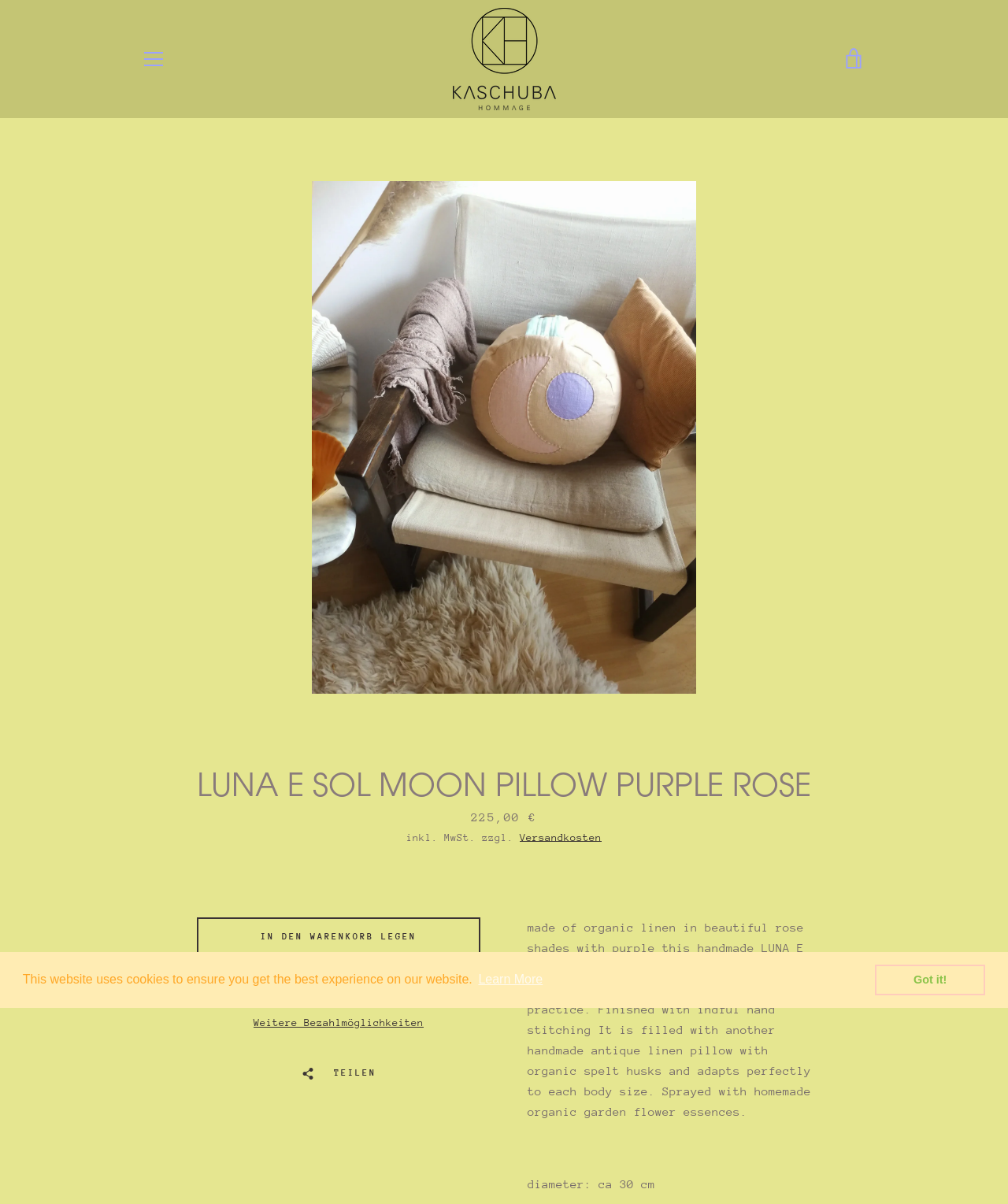Can you determine the bounding box coordinates of the area that needs to be clicked to fulfill the following instruction: "buy now with PayPal"?

[0.195, 0.802, 0.477, 0.834]